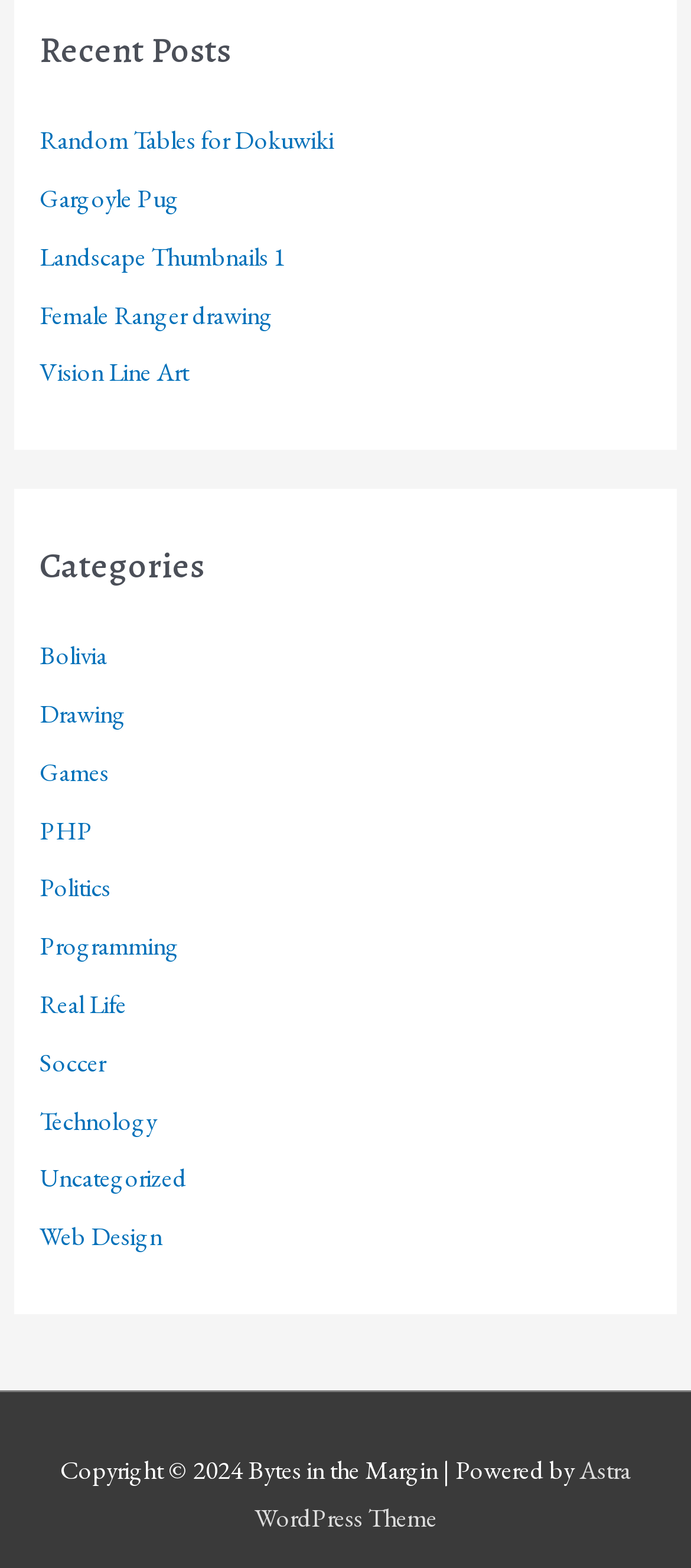Answer the question using only one word or a concise phrase: How many categories are listed on the webpage?

10